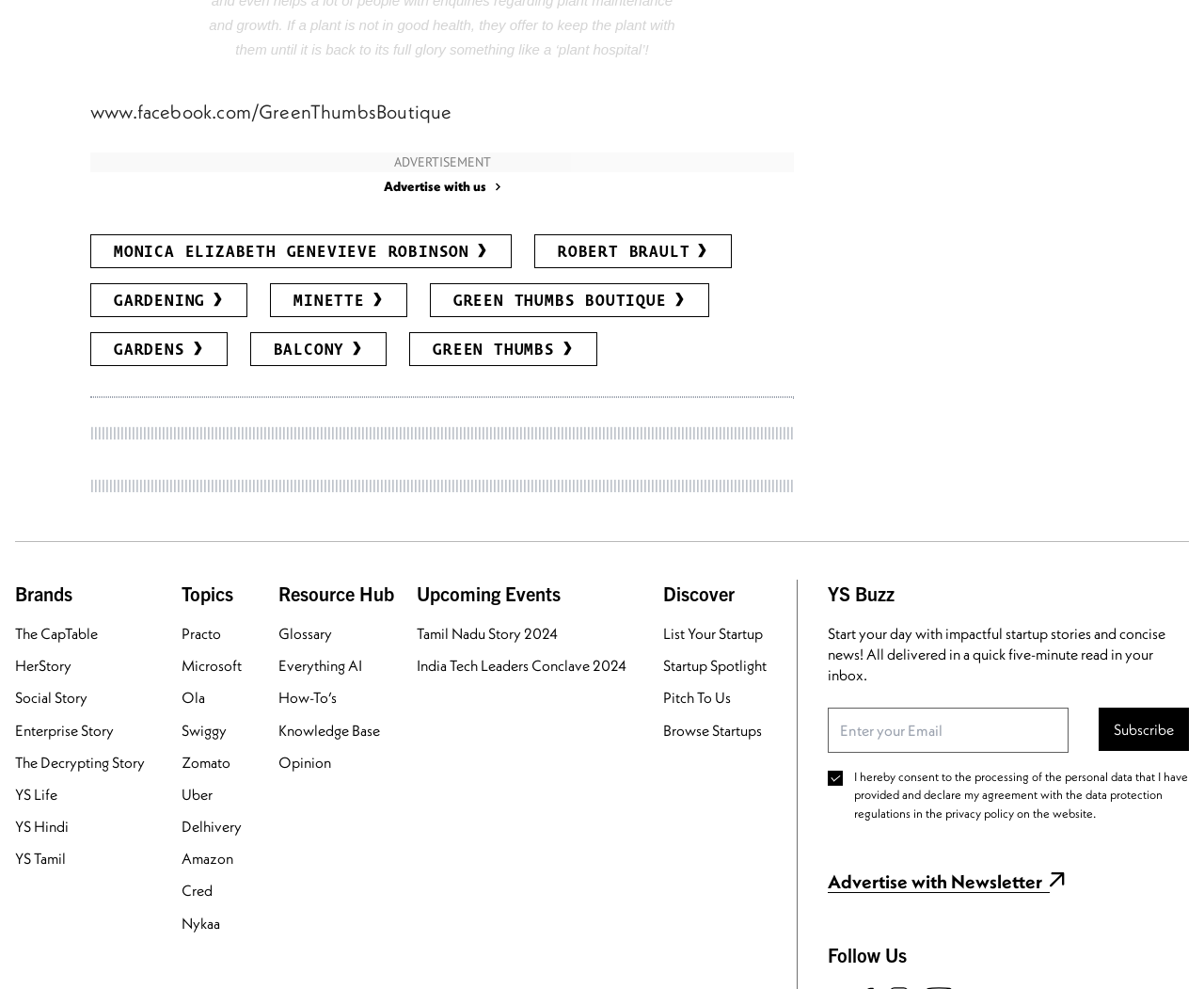What is the topic of the link 'Practo'?
Please give a detailed and elaborate answer to the question based on the image.

The link 'Practo' is under the heading 'Topics' with bounding box coordinates [0.151, 0.586, 0.213, 0.615].